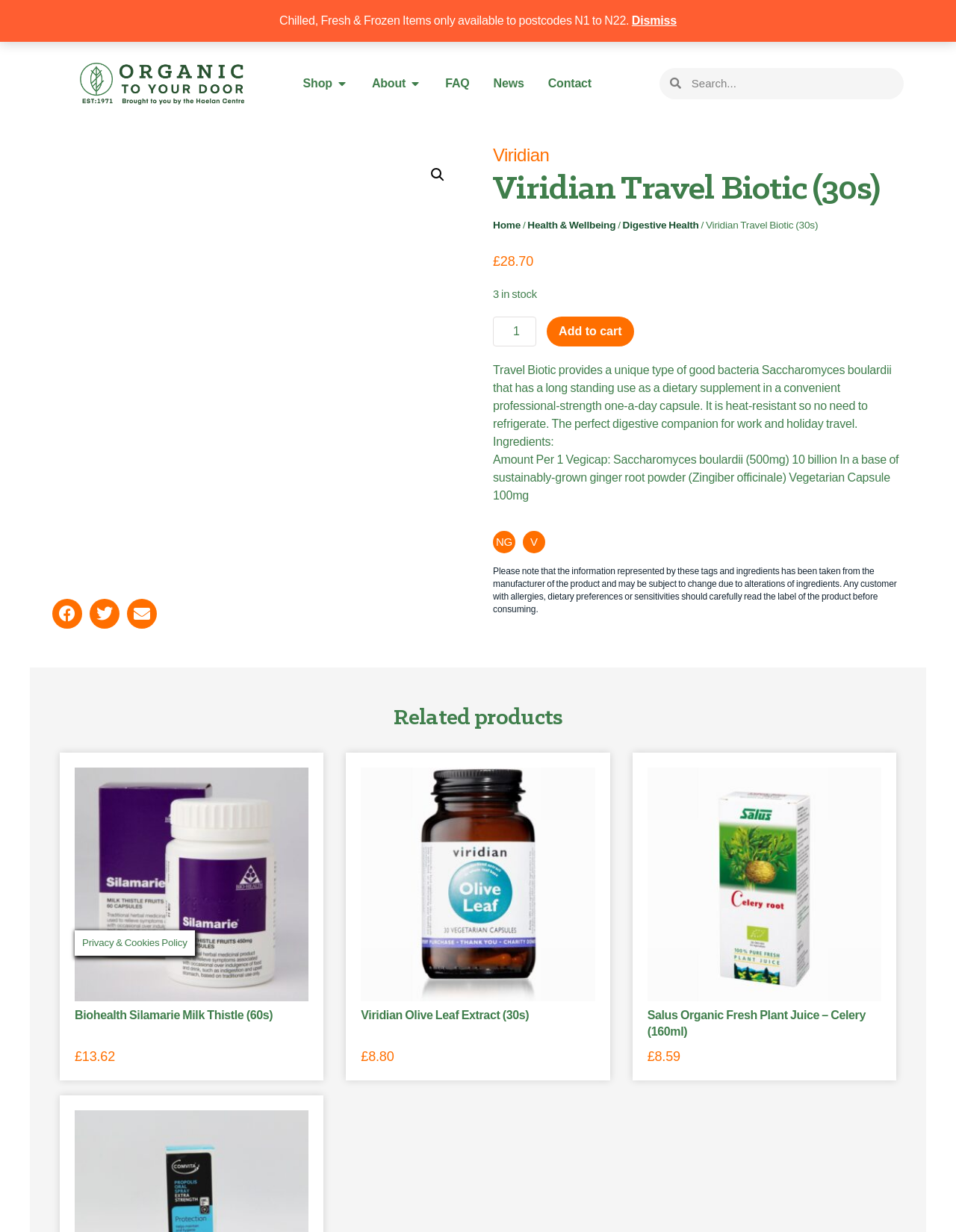What is the product quantity available?
Utilize the image to construct a detailed and well-explained answer.

The product quantity available can be found in the product information section, where it is stated as '3 in stock', indicating that there are three units of Viridian Travel Biotic available for purchase.